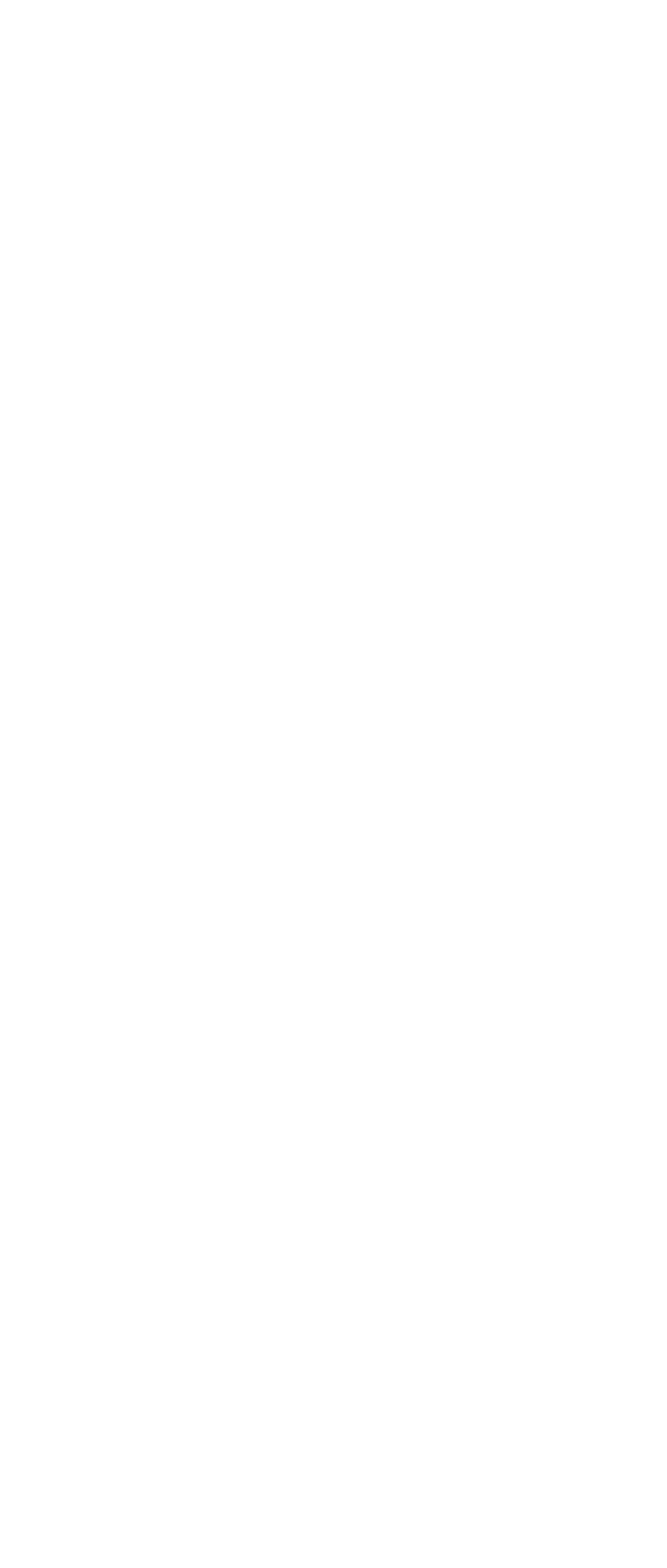Find the bounding box coordinates of the clickable area that will achieve the following instruction: "Go to the 'CONTACT' page".

None